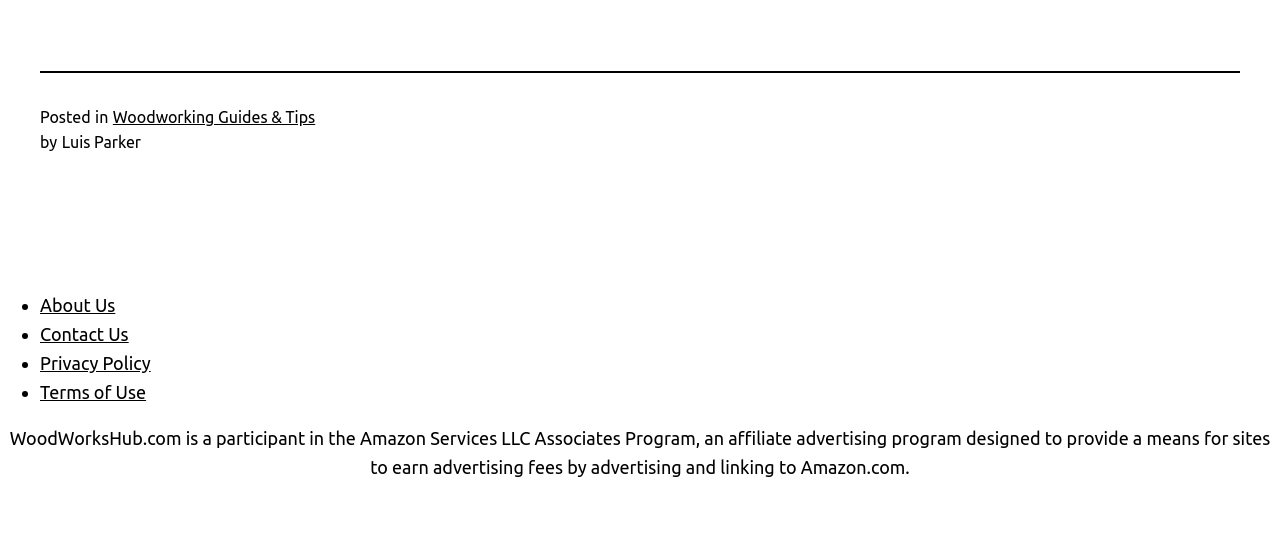What is the name of the author of the post?
Based on the image content, provide your answer in one word or a short phrase.

Luis Parker